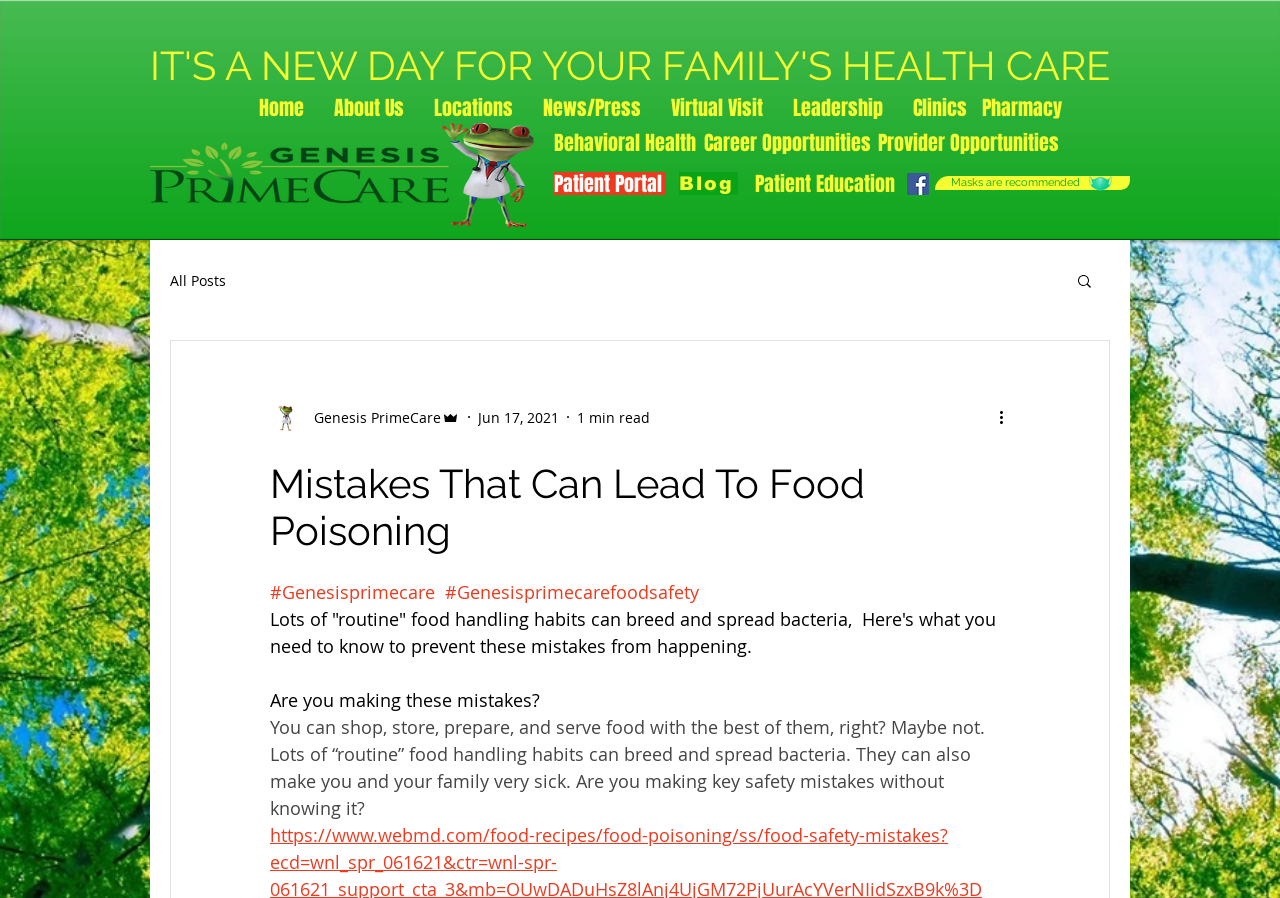Find the bounding box coordinates of the clickable area that will achieve the following instruction: "Visit the Patient Portal".

[0.433, 0.192, 0.52, 0.217]